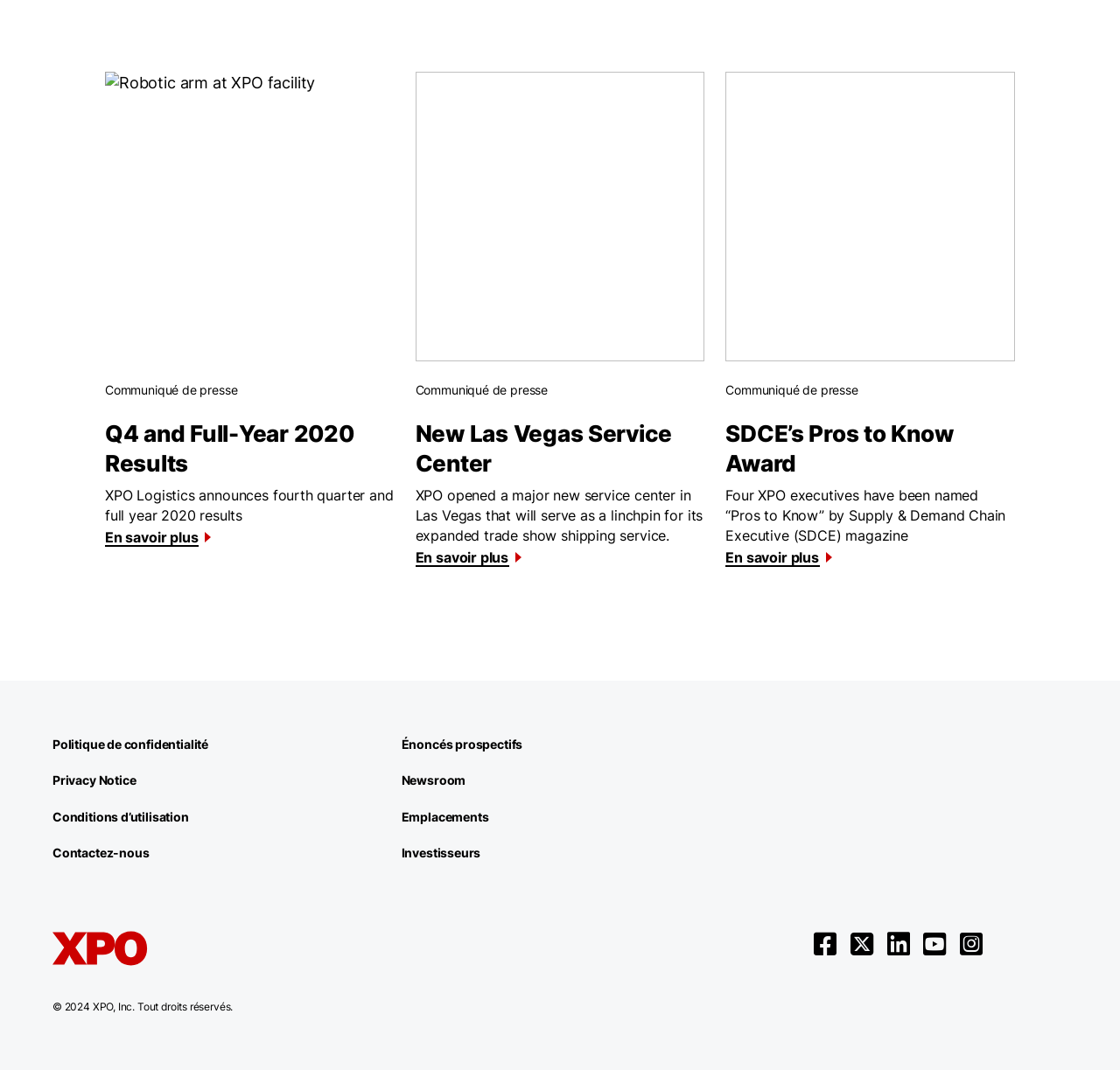Show the bounding box coordinates of the region that should be clicked to follow the instruction: "Learn more about XPO's new Las Vegas service center."

[0.371, 0.067, 0.629, 0.51]